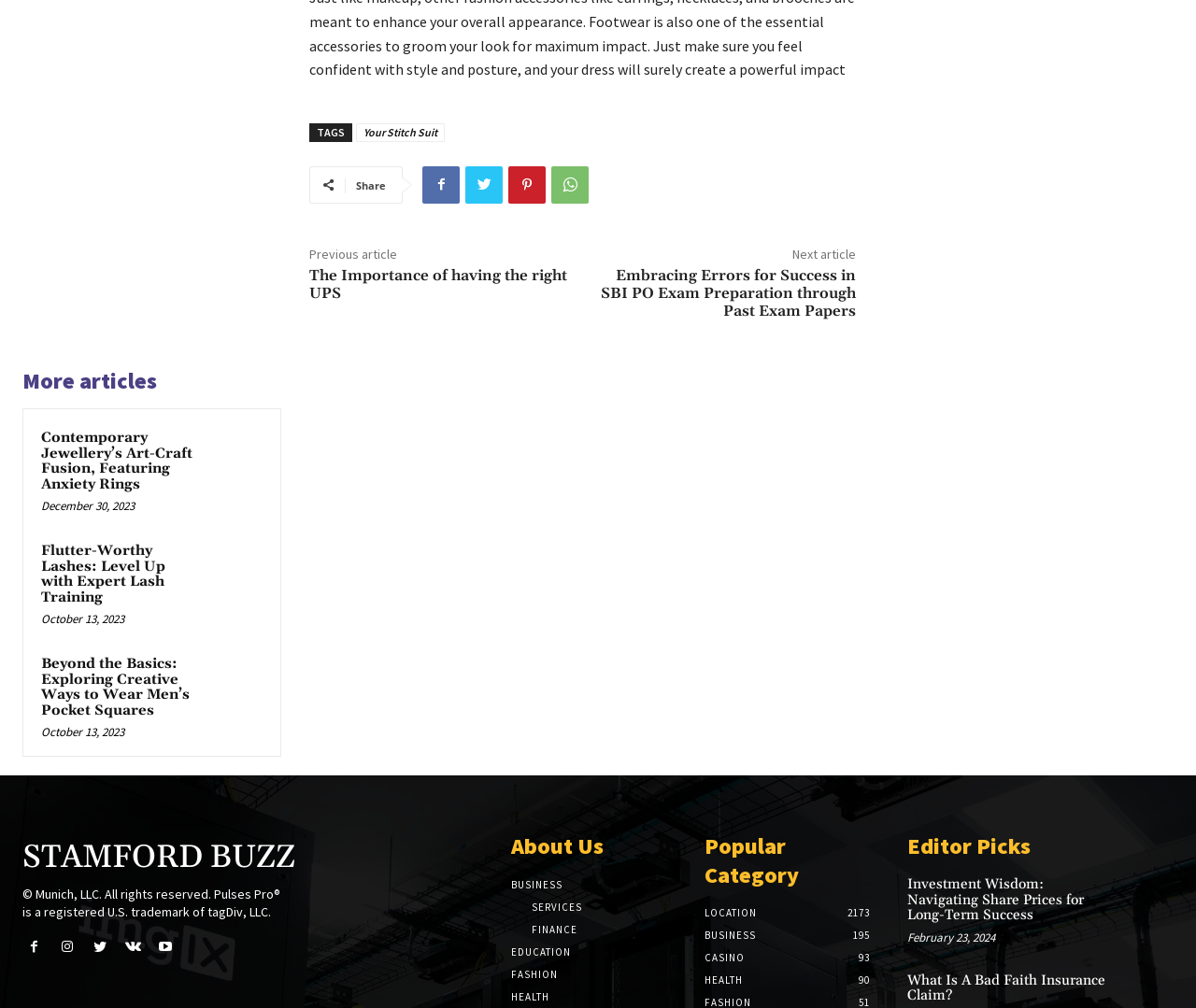Find the bounding box coordinates of the clickable region needed to perform the following instruction: "Read the 'More articles' section". The coordinates should be provided as four float numbers between 0 and 1, i.e., [left, top, right, bottom].

[0.019, 0.364, 0.235, 0.395]